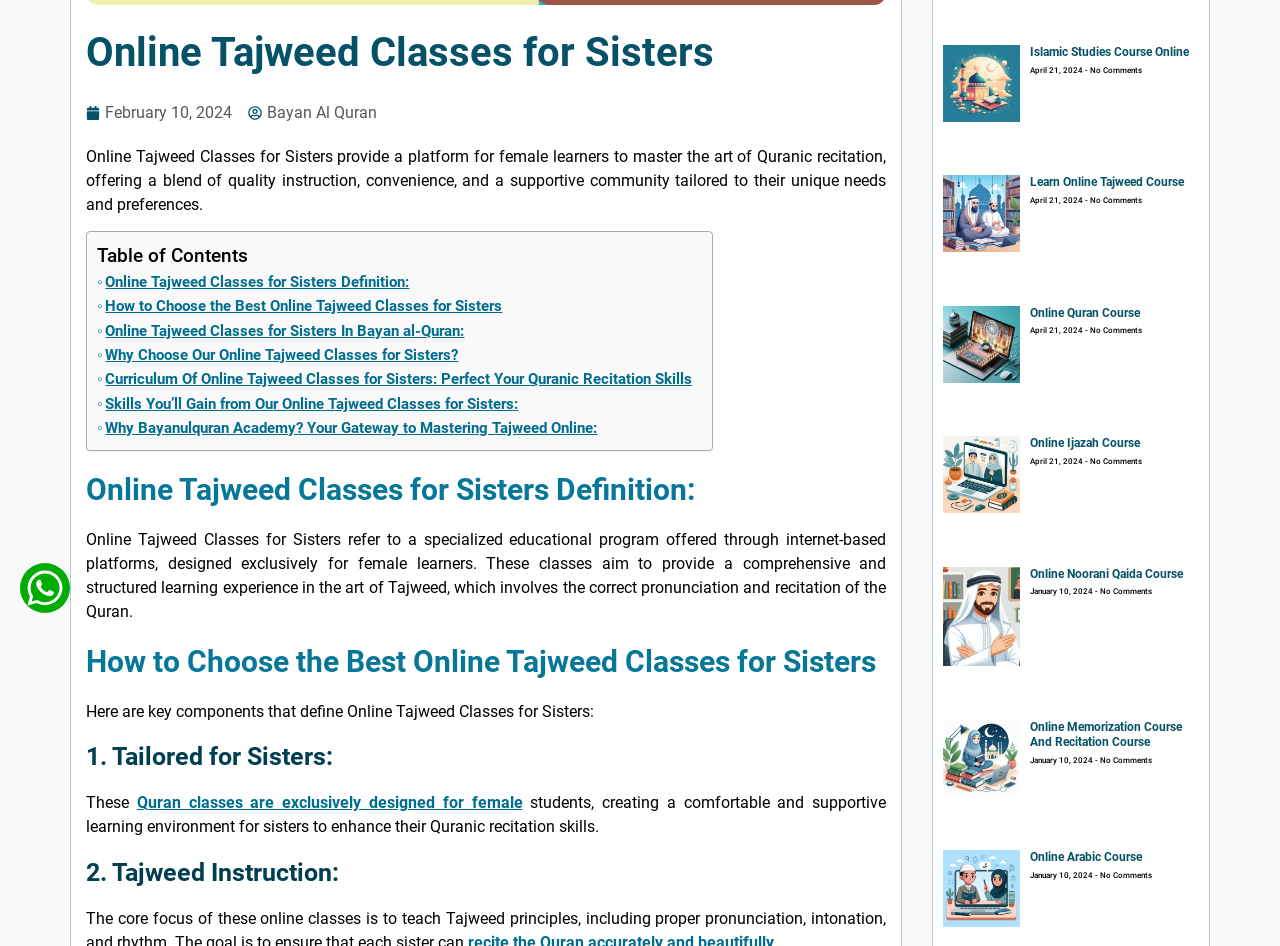Based on the element description "parent_node: Online Noorani Qaida Course", predict the bounding box coordinates of the UI element.

[0.737, 0.599, 0.797, 0.75]